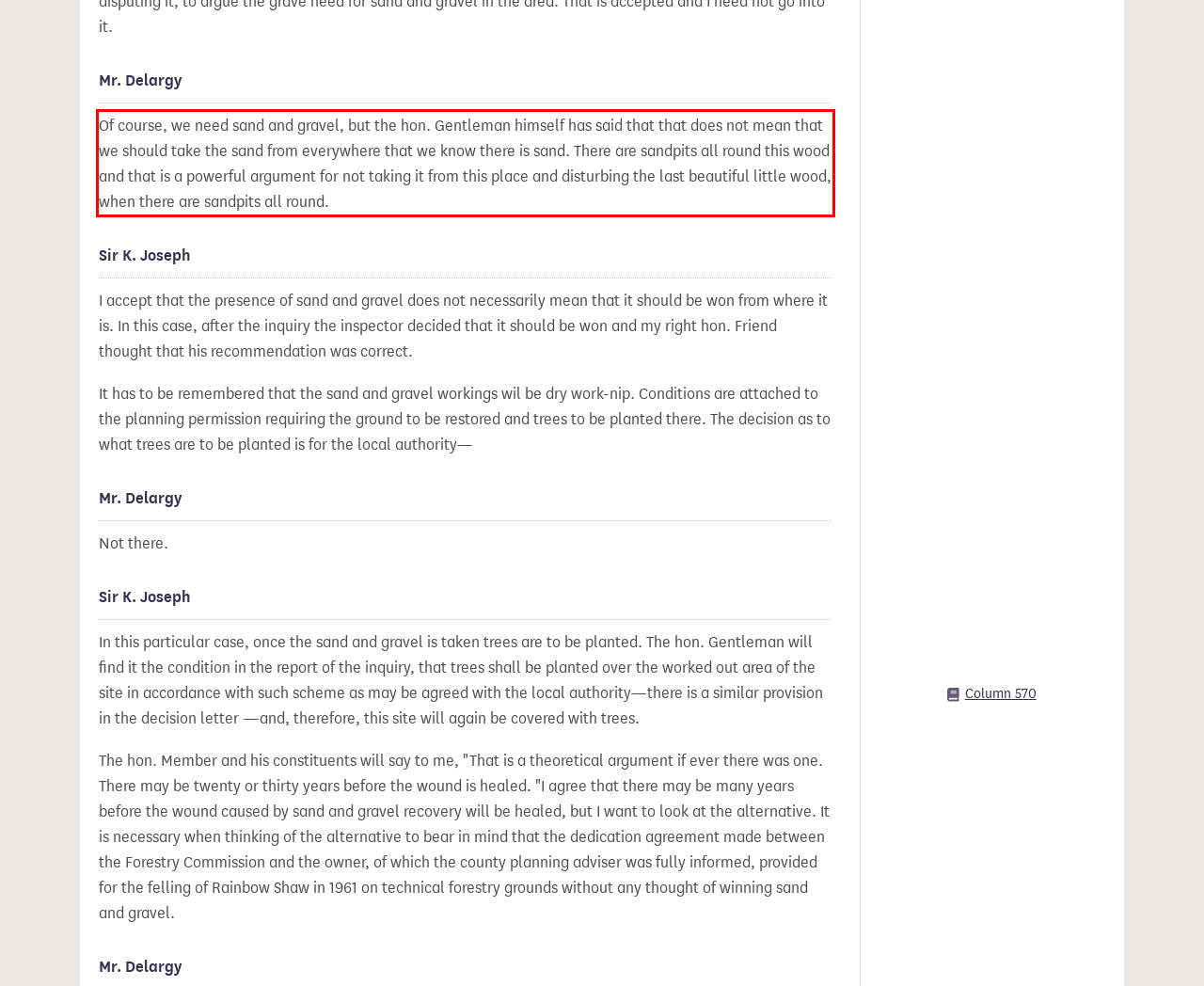Given a screenshot of a webpage, locate the red bounding box and extract the text it encloses.

Of course, we need sand and gravel, but the hon. Gentleman himself has said that that does not mean that we should take the sand from everywhere that we know there is sand. There are sandpits all round this wood and that is a powerful argument for not taking it from this place and disturbing the last beautiful little wood, when there are sandpits all round.